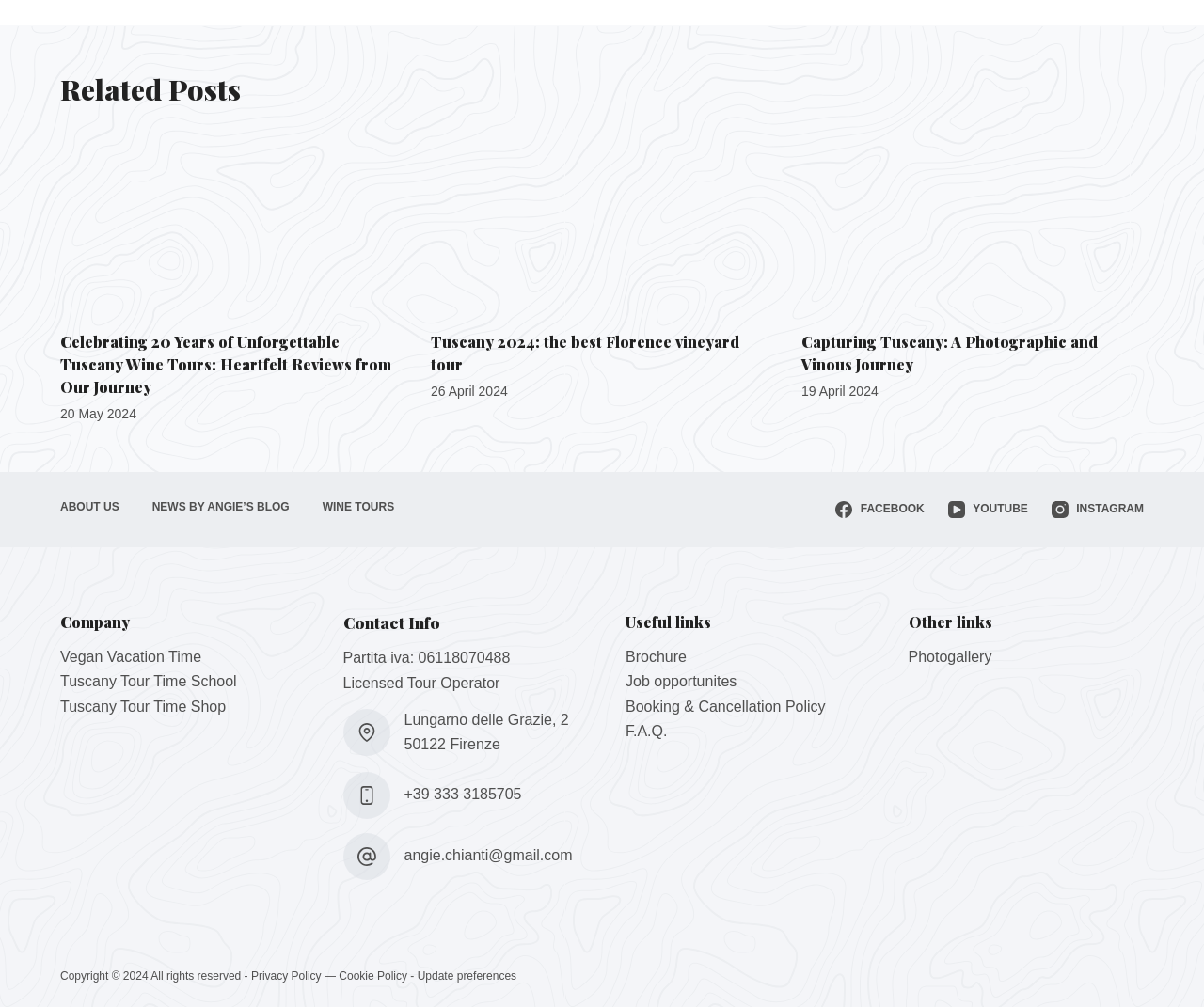Give a concise answer using only one word or phrase for this question:
What is the purpose of the footer section?

To provide additional information